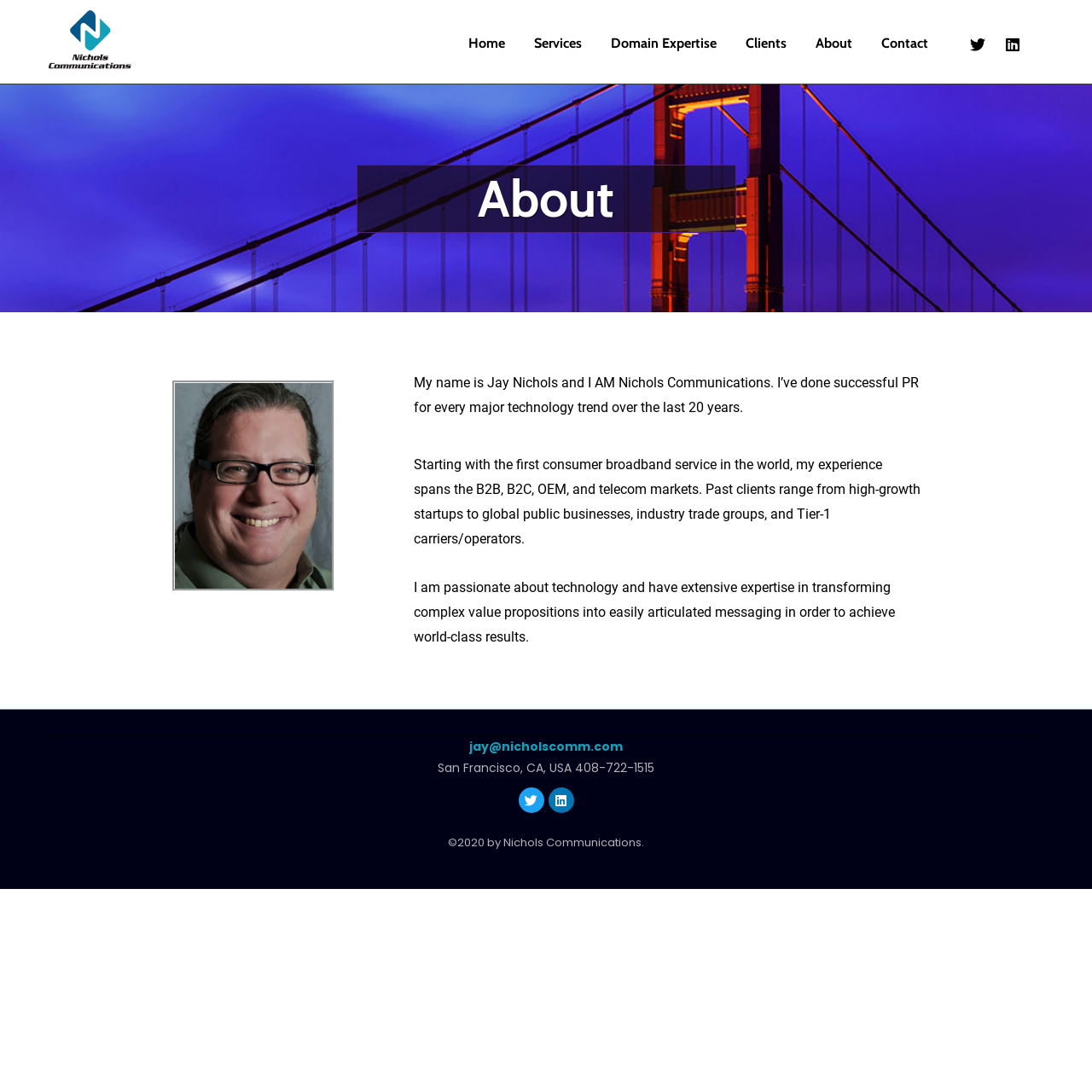What social media platforms does Nichols Communications have a presence on?
Based on the screenshot, provide your answer in one word or phrase.

Twitter and Linkedin